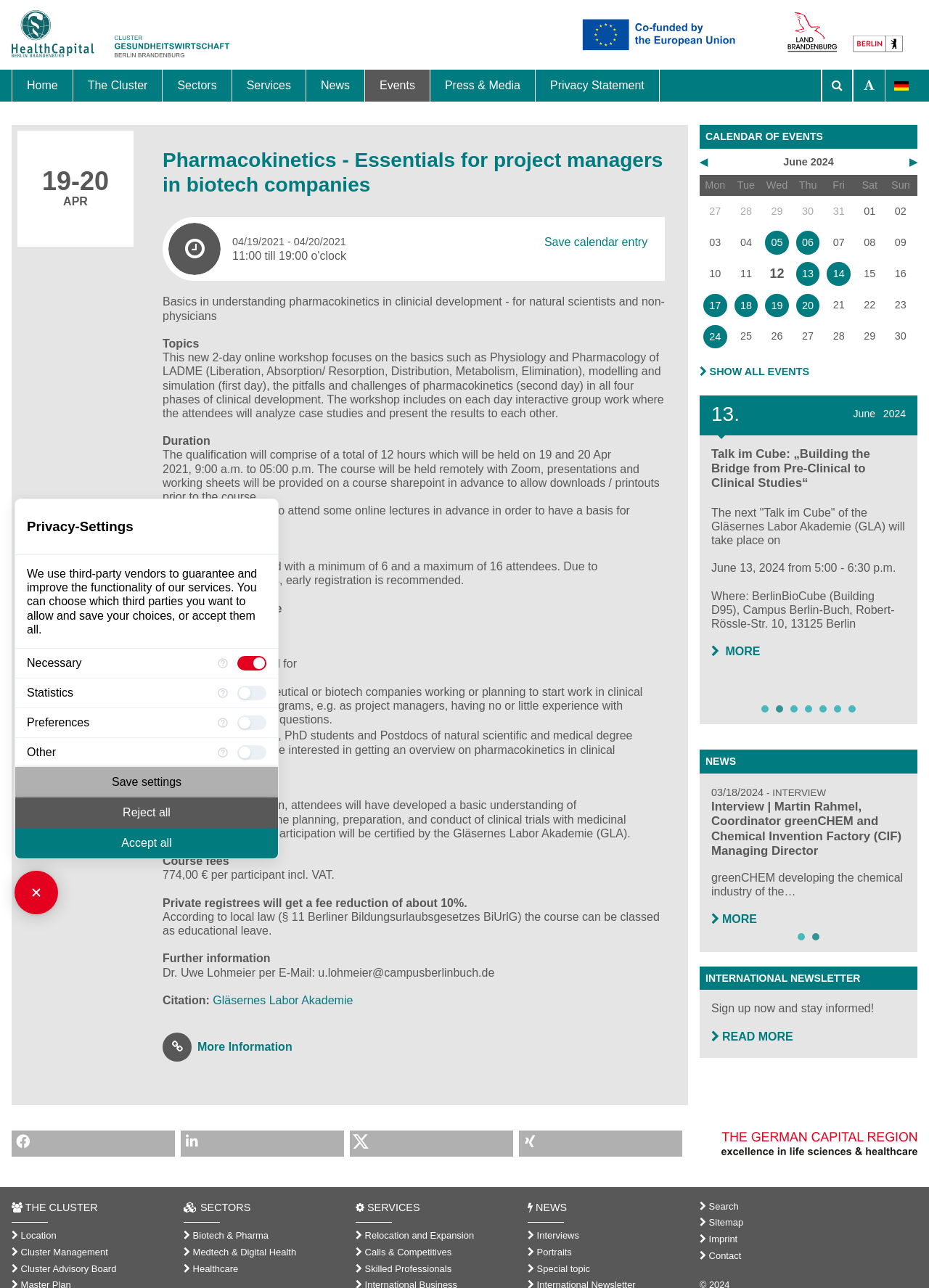What is the course fee for the workshop?
Using the screenshot, give a one-word or short phrase answer.

774,00 € per participant